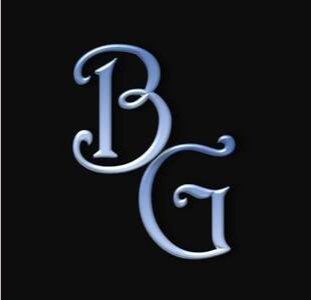What is the gradient effect of the letters?
Examine the screenshot and reply with a single word or phrase.

Deep blue to lighter hue